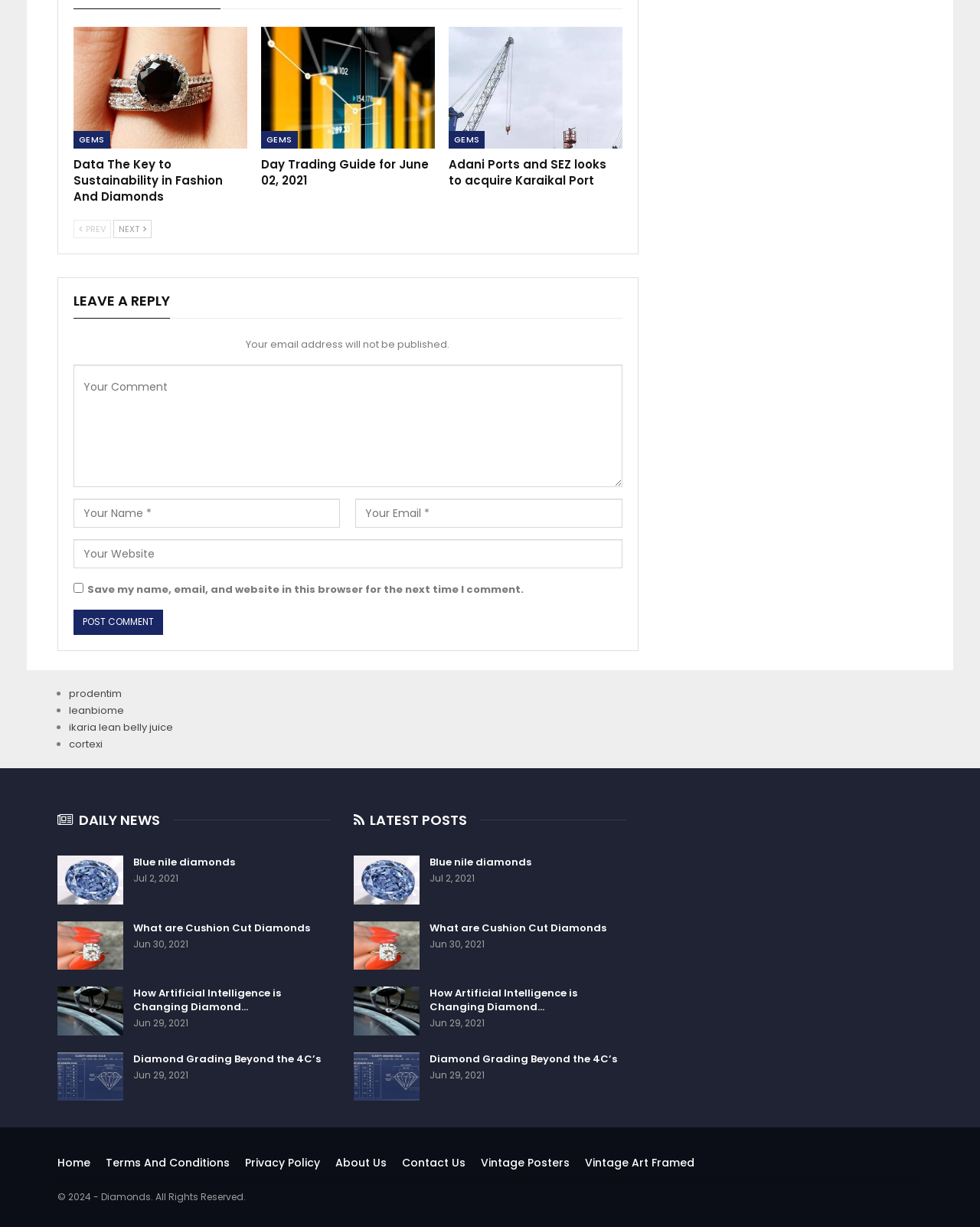Identify the bounding box coordinates necessary to click and complete the given instruction: "Click on the 'Next' button".

[0.116, 0.179, 0.155, 0.194]